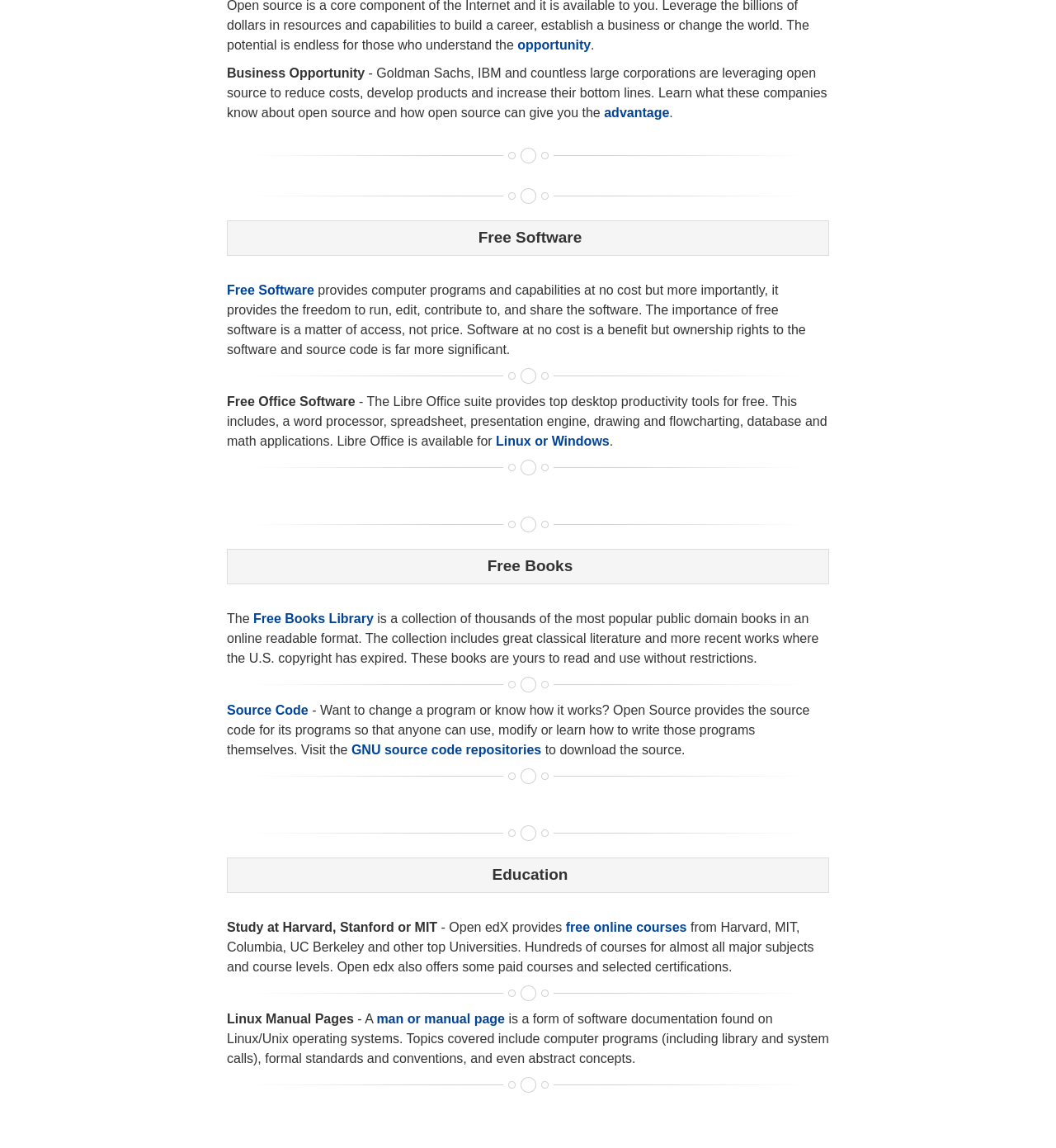Please identify the bounding box coordinates of the area I need to click to accomplish the following instruction: "Explore free software".

[0.215, 0.247, 0.298, 0.259]